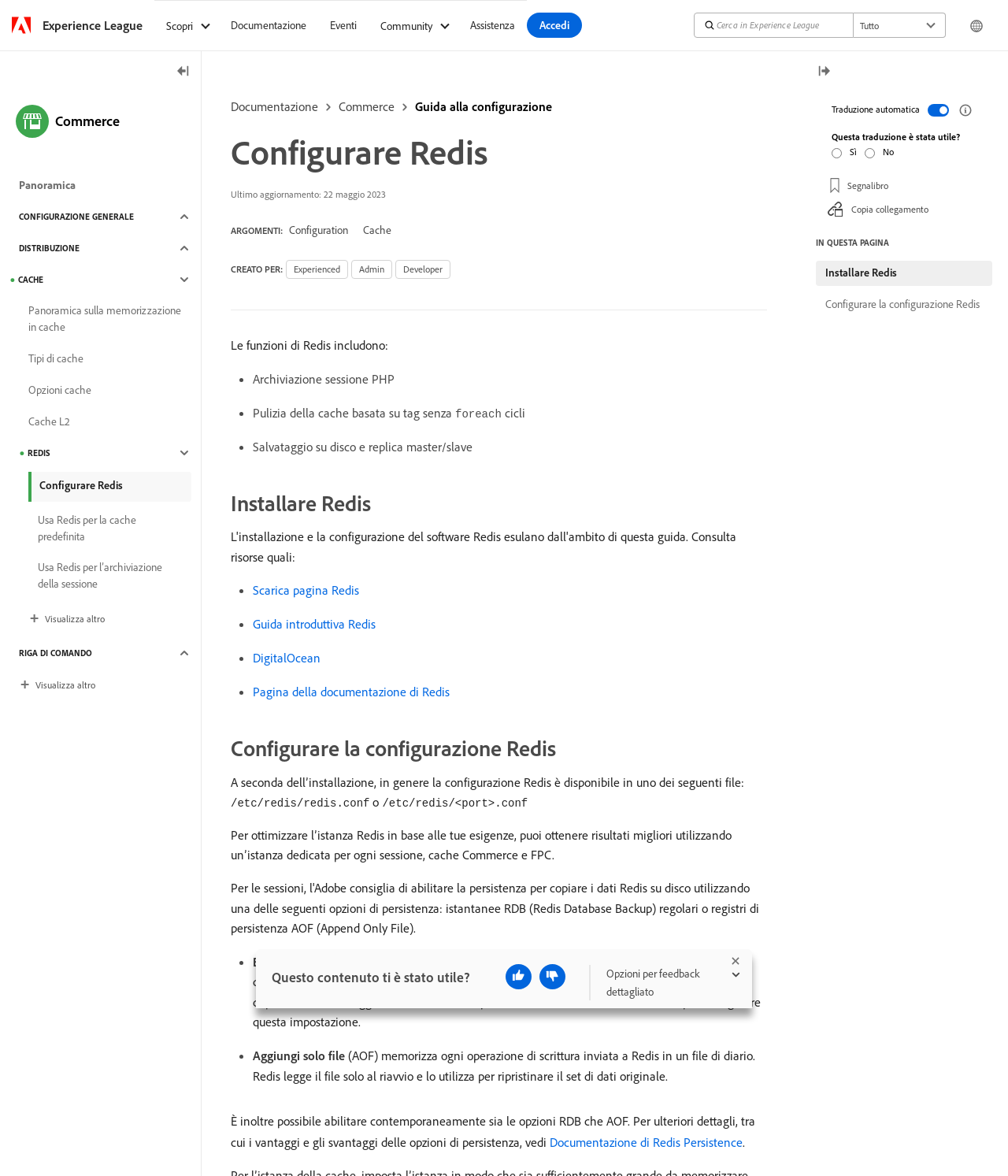Provide a one-word or short-phrase response to the question:
What is the main topic of this webpage?

Redis configuration